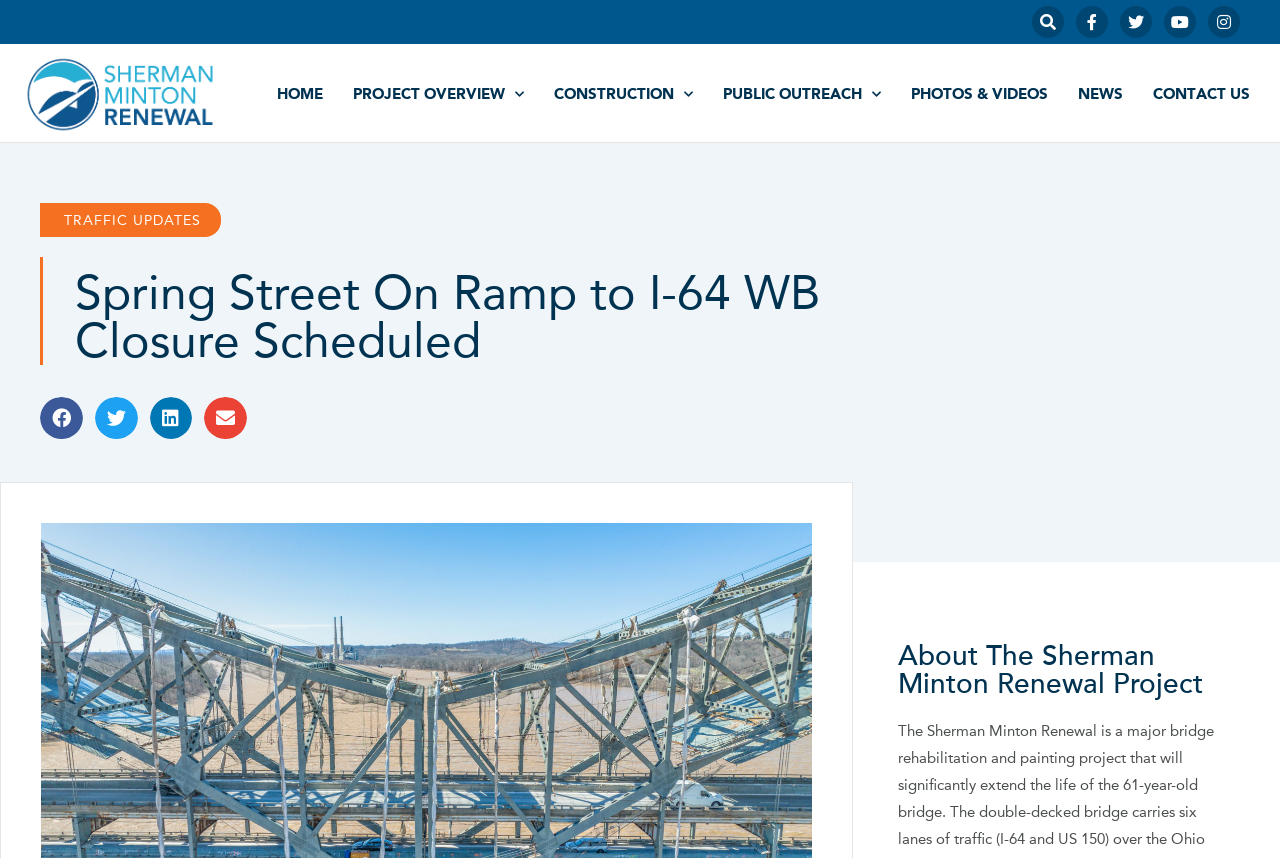Determine the bounding box coordinates of the clickable region to carry out the instruction: "Visit the Facebook page".

[0.841, 0.007, 0.866, 0.044]